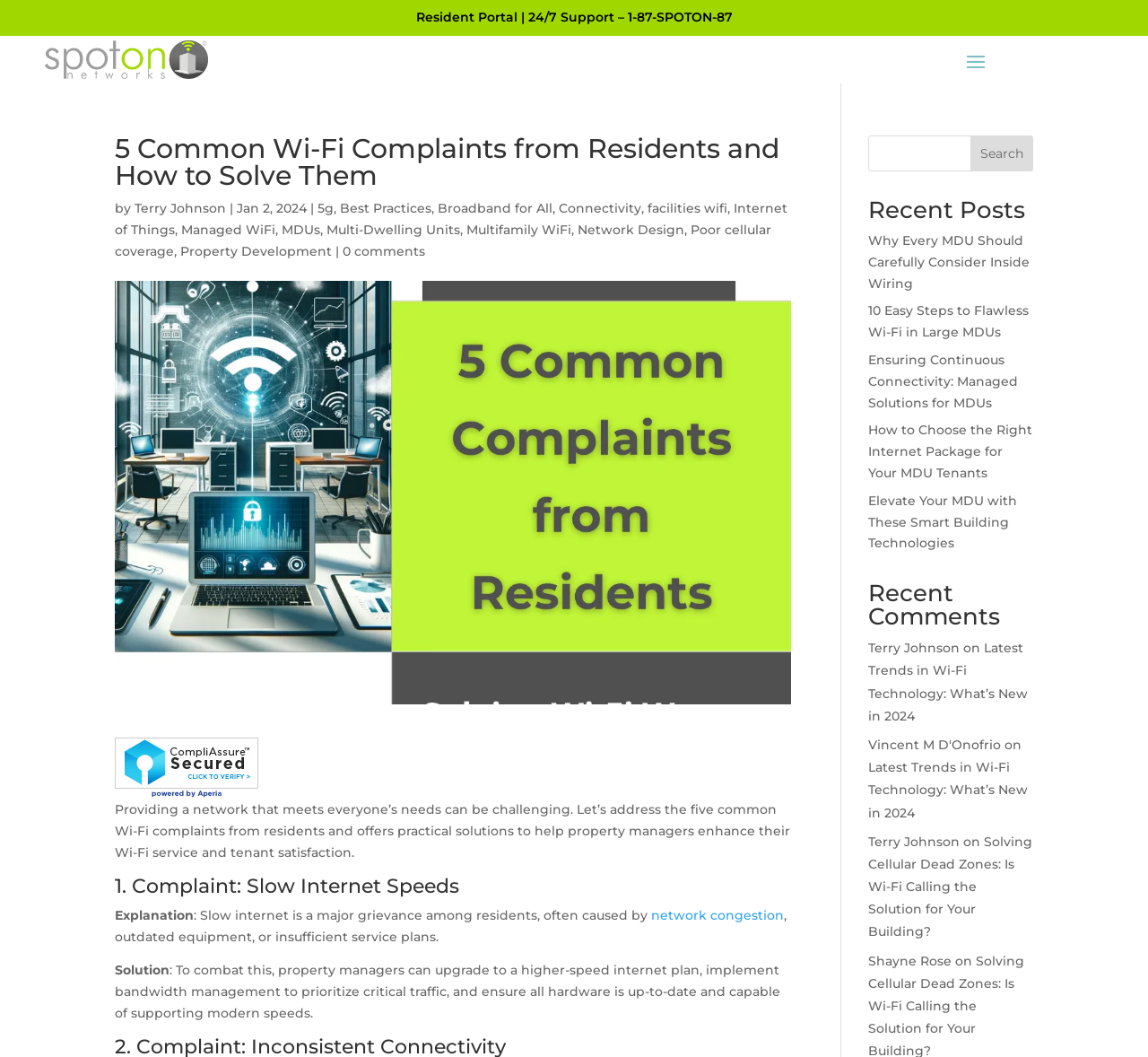Bounding box coordinates are specified in the format (top-left x, top-left y, bottom-right x, bottom-right y). All values are floating point numbers bounded between 0 and 1. Please provide the bounding box coordinate of the region this sentence describes: info@sblenergy.com

None